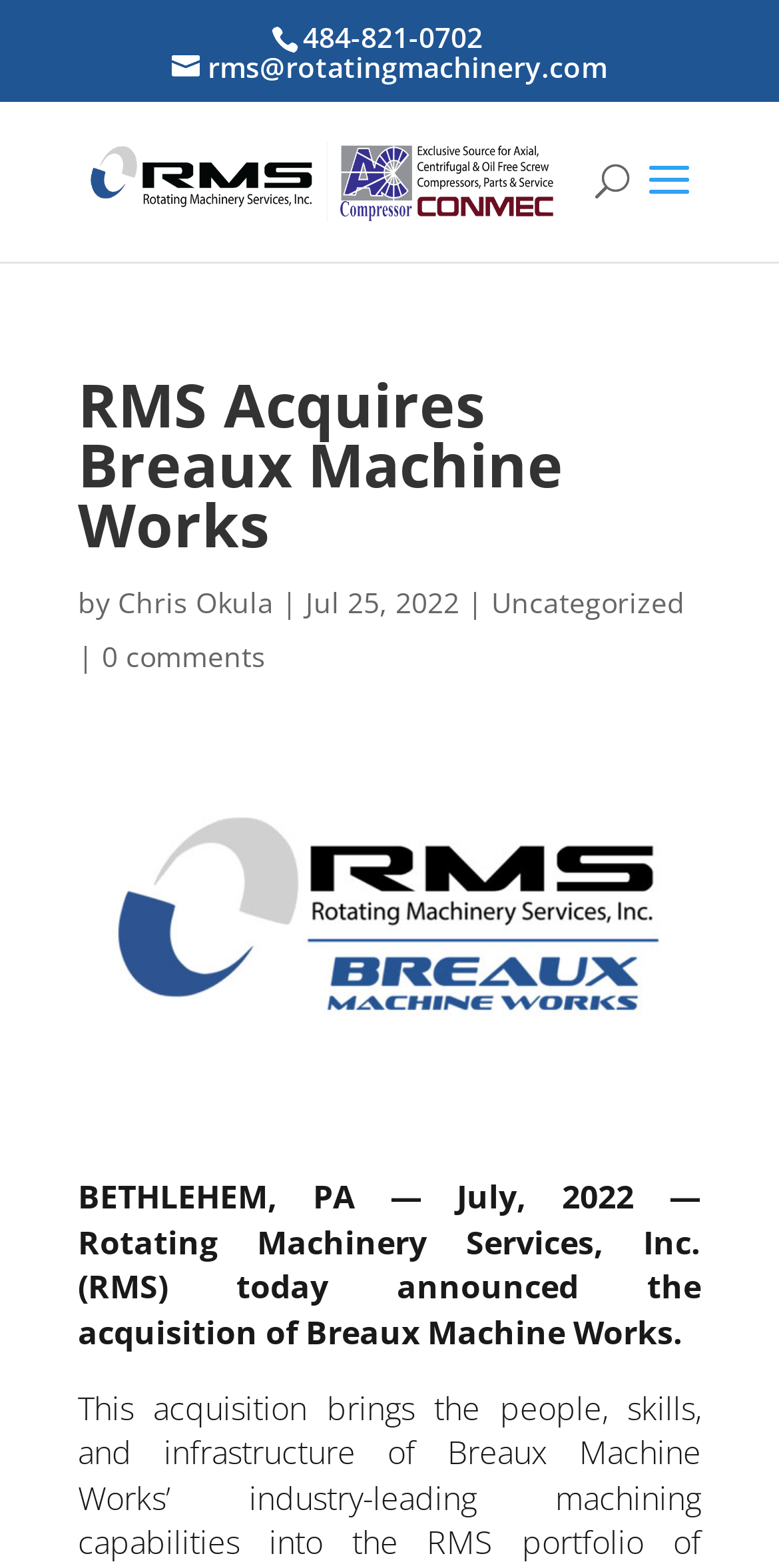Please predict the bounding box coordinates (top-left x, top-left y, bottom-right x, bottom-right y) for the UI element in the screenshot that fits the description: Uncategorized

[0.631, 0.372, 0.879, 0.396]